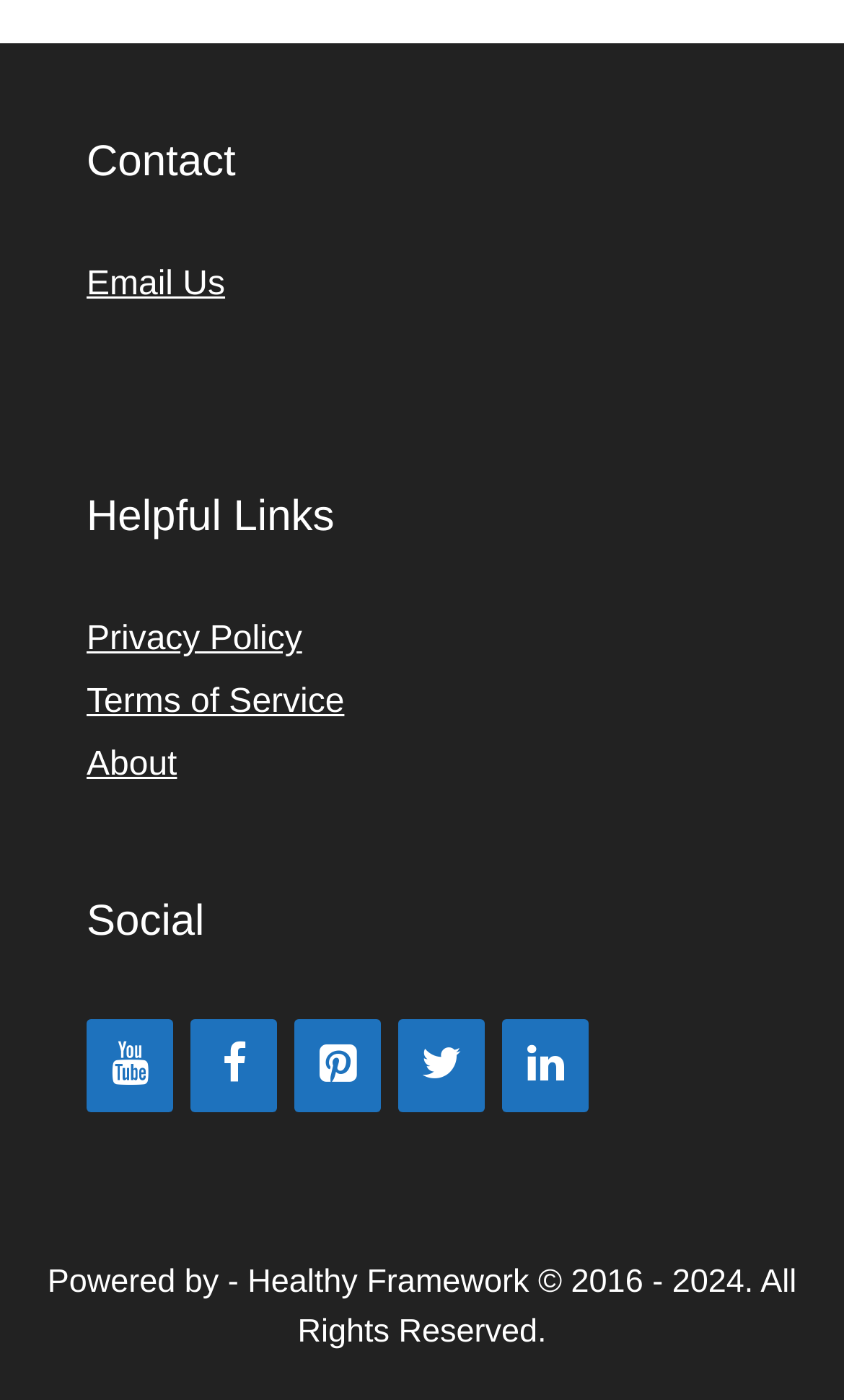Locate the bounding box coordinates of the area to click to fulfill this instruction: "Contact us via email". The bounding box should be presented as four float numbers between 0 and 1, in the order [left, top, right, bottom].

[0.103, 0.191, 0.267, 0.217]